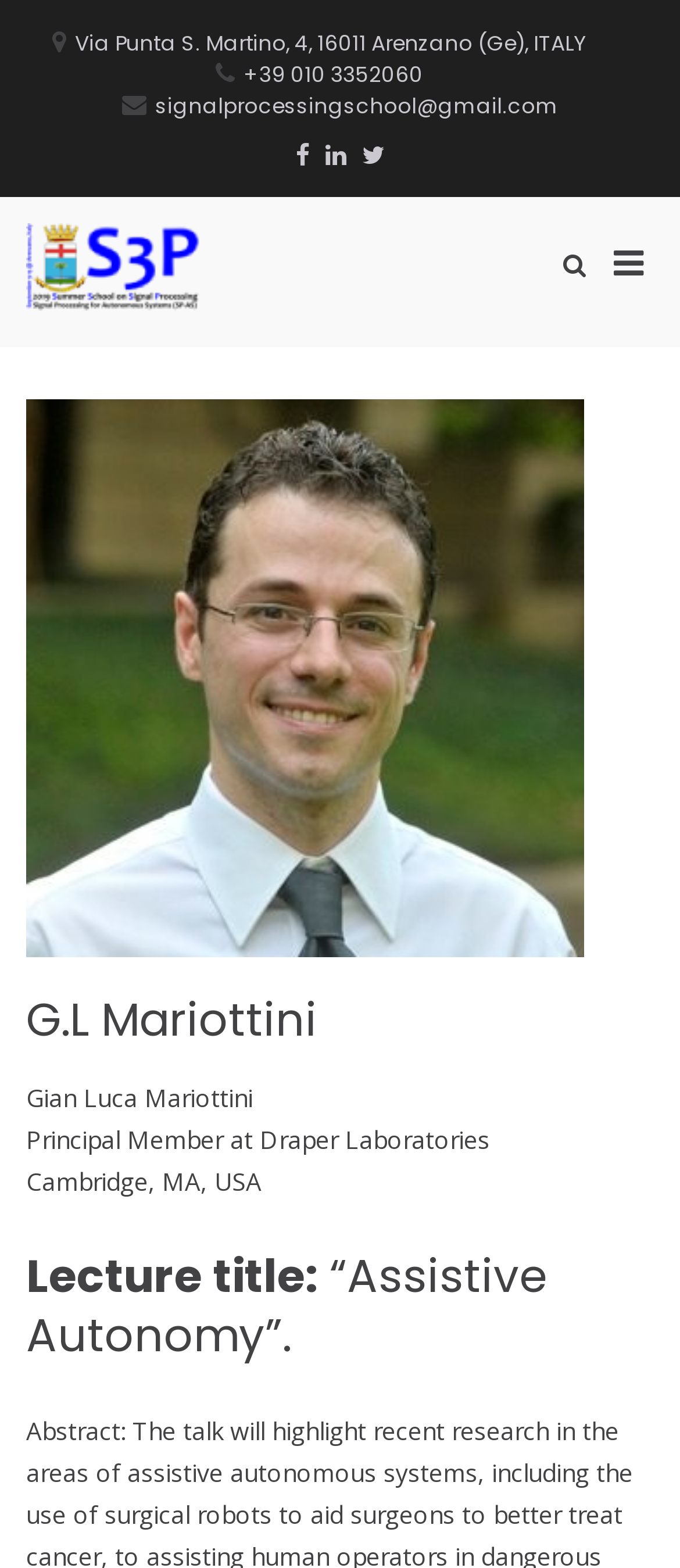Summarize the webpage with a detailed and informative caption.

The webpage is about G.L Mariottini, specifically his involvement in the S3P 2019 IEEE SPS / EURASIP / ISIF event. At the top-left corner, there is a "Skip to content" link. Below it, there is a section containing the address "Via Punta S. Martino, 4, 16011 Arenzano (Ge), ITALY", phone number "+39 010 3352060", and email "signalprocessingschool@gmail.com". 

To the right of this section, there are three social media links: Facebook, Linkedin, and Twitter. 

Below these elements, there is a table with two columns. The left column contains a link to "S3P 2019 IEEE SPS / EURASIP / ISIF" with an accompanying image. The right column has another link to the same event, followed by the text "Summer School on Signal Processing". 

On the right side of the page, there is a "Show Search Form" text. Below it, there is a "Primary Menu for Mobile" button that expands to reveal a menu. The menu has a header section with a figure and the name "G.L Mariottini". Below the header, there is a section with the full name "Gian Luca Mariottini", his title "Principal Member at Draper Laboratories", and his location "Cambridge, MA, USA". 

Finally, there is a heading that reads "Lecture title: “Assistive Autonomy”."